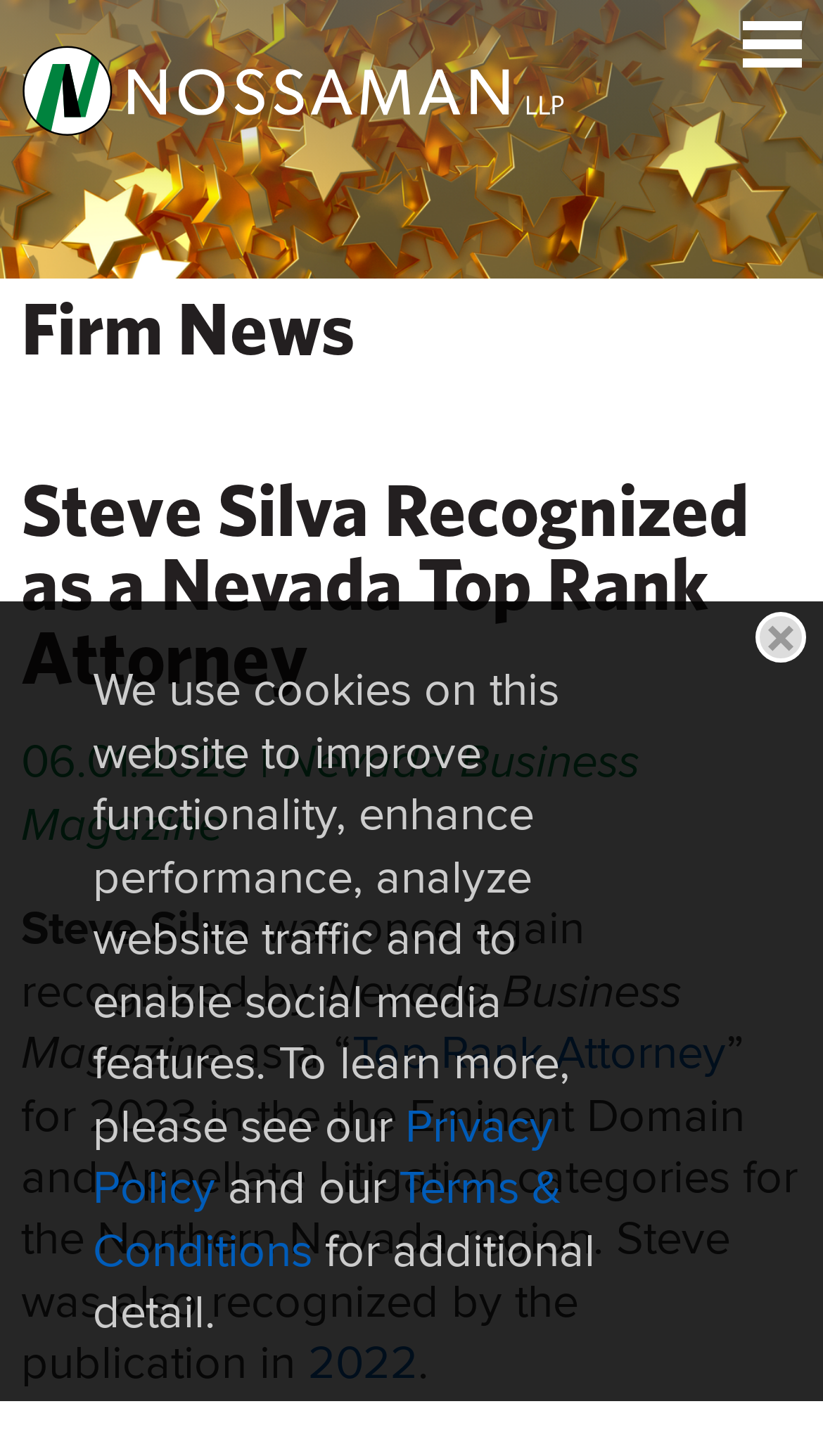Locate the bounding box coordinates of the UI element described by: "Close". Provide the coordinates as four float numbers between 0 and 1, formatted as [left, top, right, bottom].

[0.918, 0.421, 0.979, 0.456]